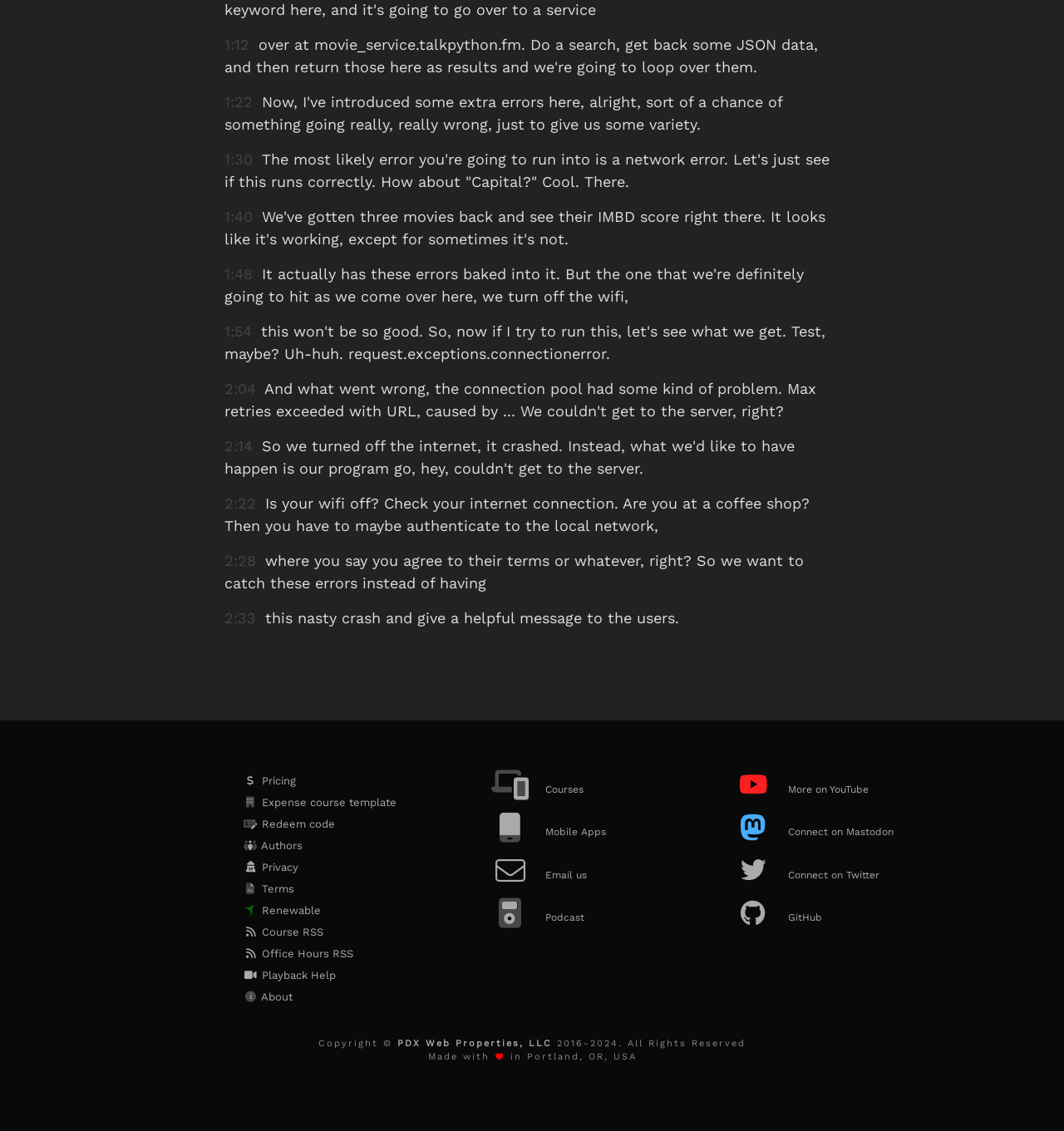Extract the bounding box for the UI element that matches this description: "More on YouTube".

[0.685, 0.674, 0.849, 0.711]